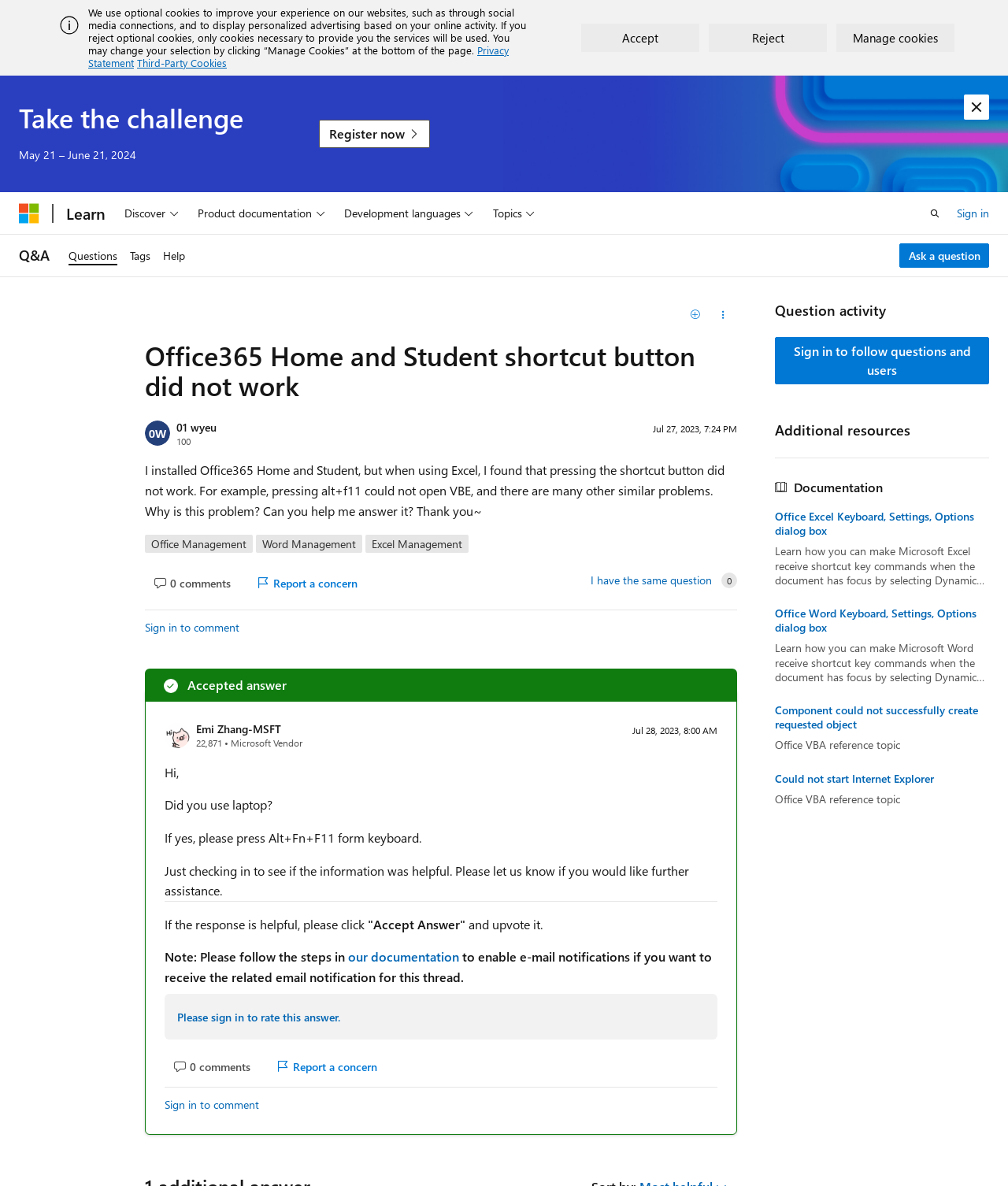Please specify the bounding box coordinates of the clickable region necessary for completing the following instruction: "Click the 'Report a concern' button". The coordinates must consist of four float numbers between 0 and 1, i.e., [left, top, right, bottom].

[0.246, 0.48, 0.364, 0.503]